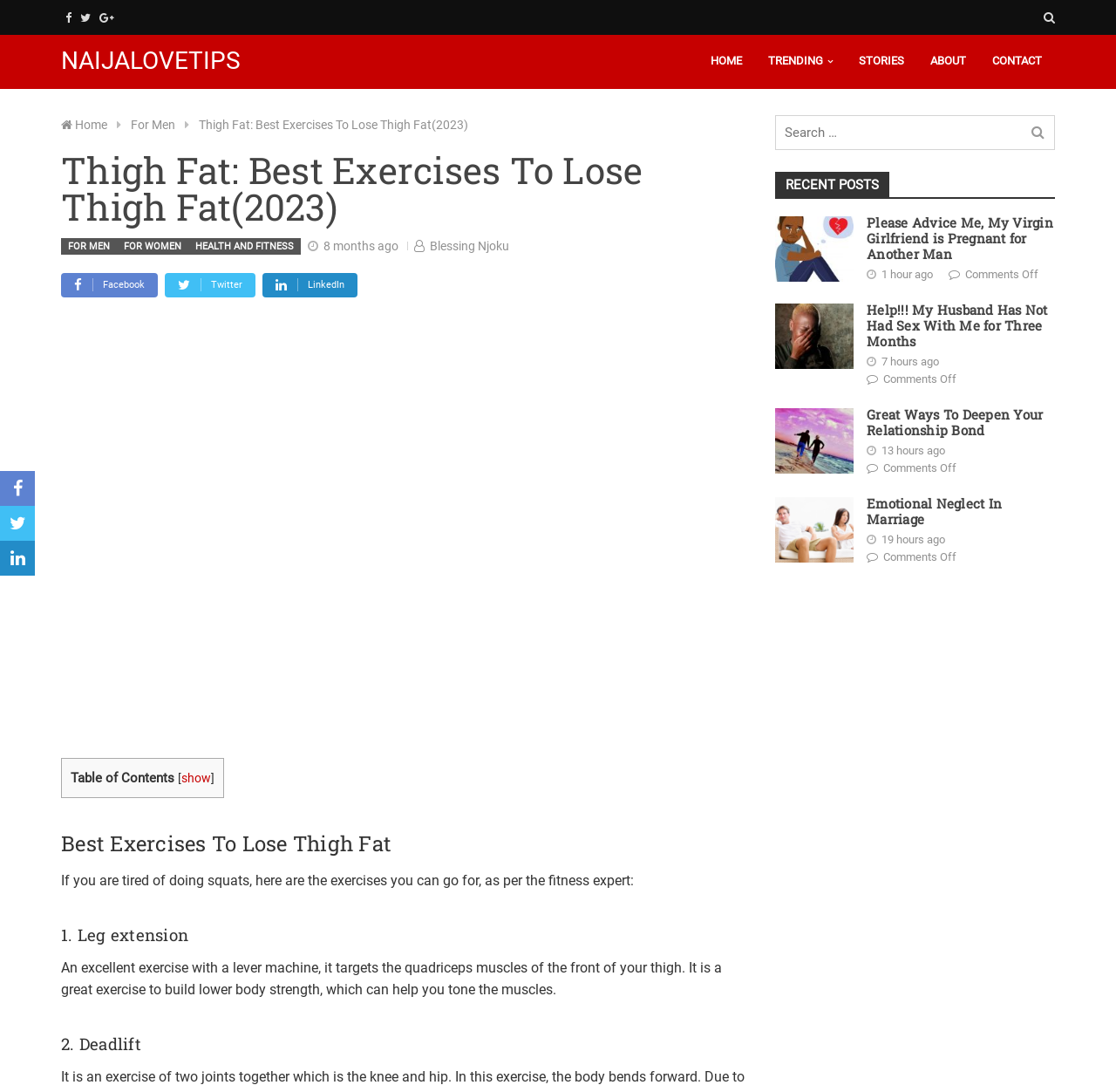Find the bounding box coordinates corresponding to the UI element with the description: "Facebook". The coordinates should be formatted as [left, top, right, bottom], with values as floats between 0 and 1.

[0.055, 0.25, 0.141, 0.272]